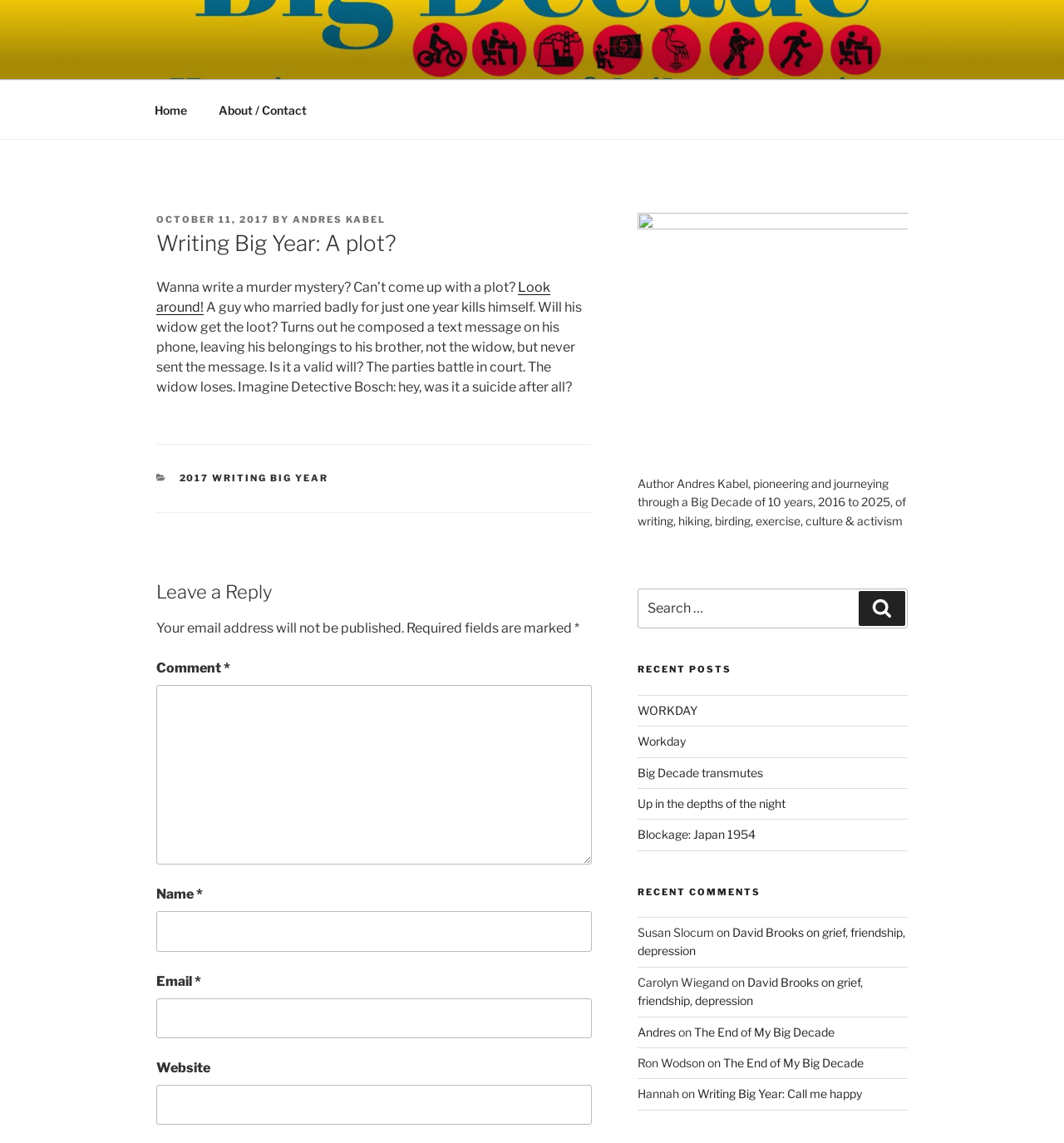How many recent posts are listed?
Provide a well-explained and detailed answer to the question.

I counted the number of links under the 'RECENT POSTS' heading, and there are 5 links.